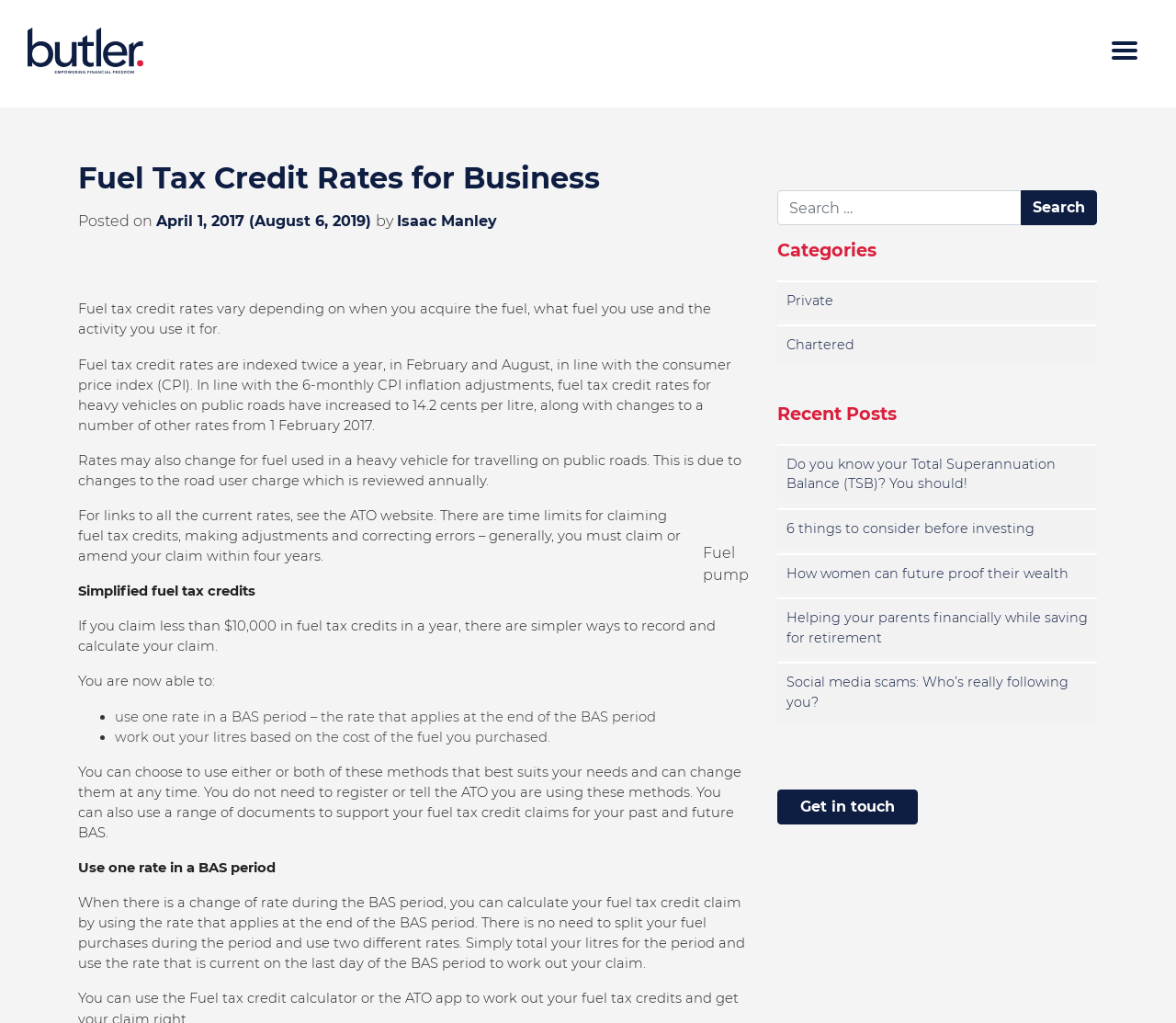Locate the bounding box coordinates of the element's region that should be clicked to carry out the following instruction: "Read the 'Do you know your Total Superannuation Balance (TSB)? You should!' post". The coordinates need to be four float numbers between 0 and 1, i.e., [left, top, right, bottom].

[0.661, 0.435, 0.933, 0.492]